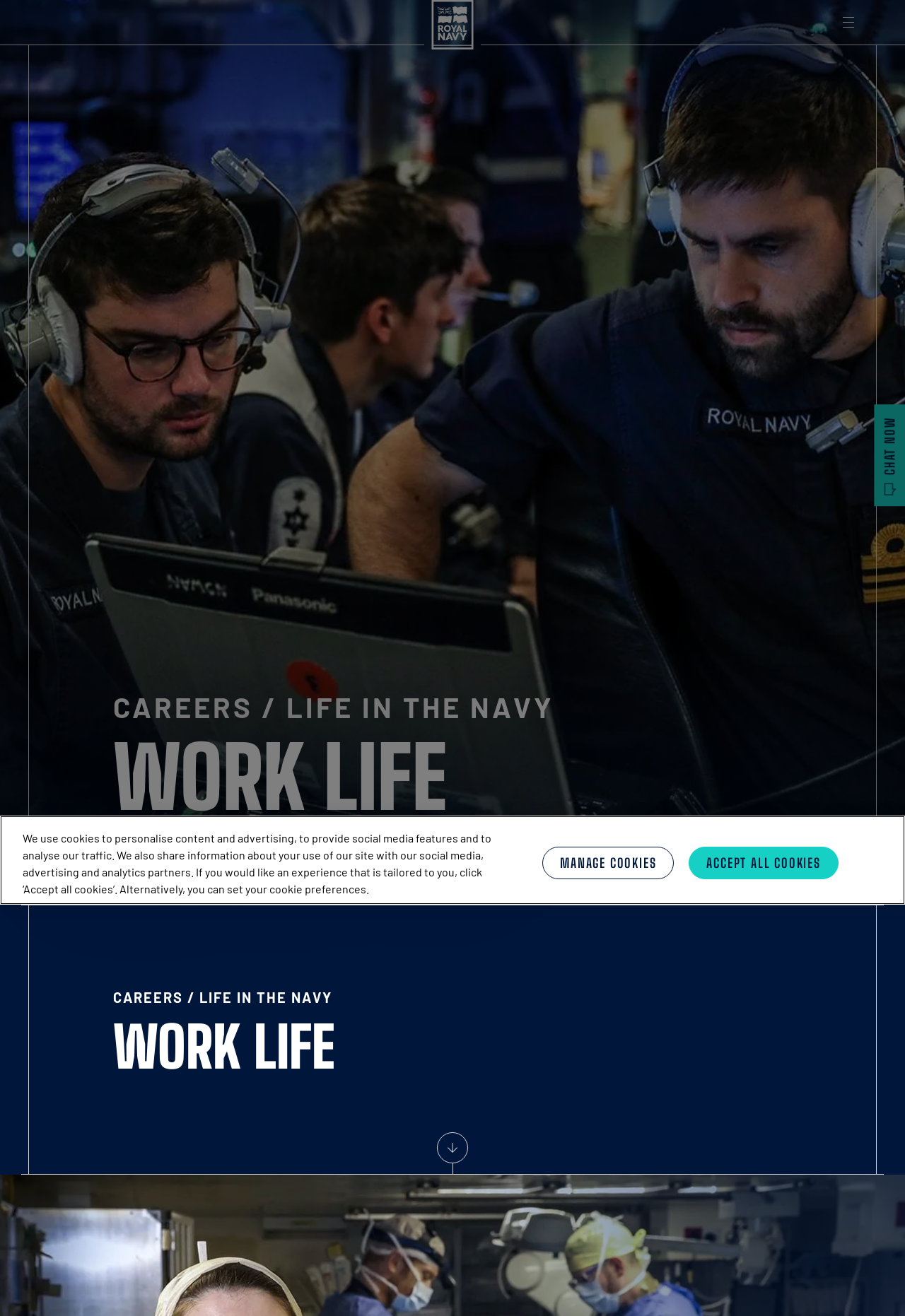What is the purpose of the 'CHAT NOW' button?
Give a detailed and exhaustive answer to the question.

The 'CHAT NOW' button is located at the top right corner of the webpage, with bounding box coordinates [0.966, 0.307, 1.0, 0.385]. Its presence and location suggest that it is intended for users to initiate a chat with someone, possibly a representative of the Royal Navy.